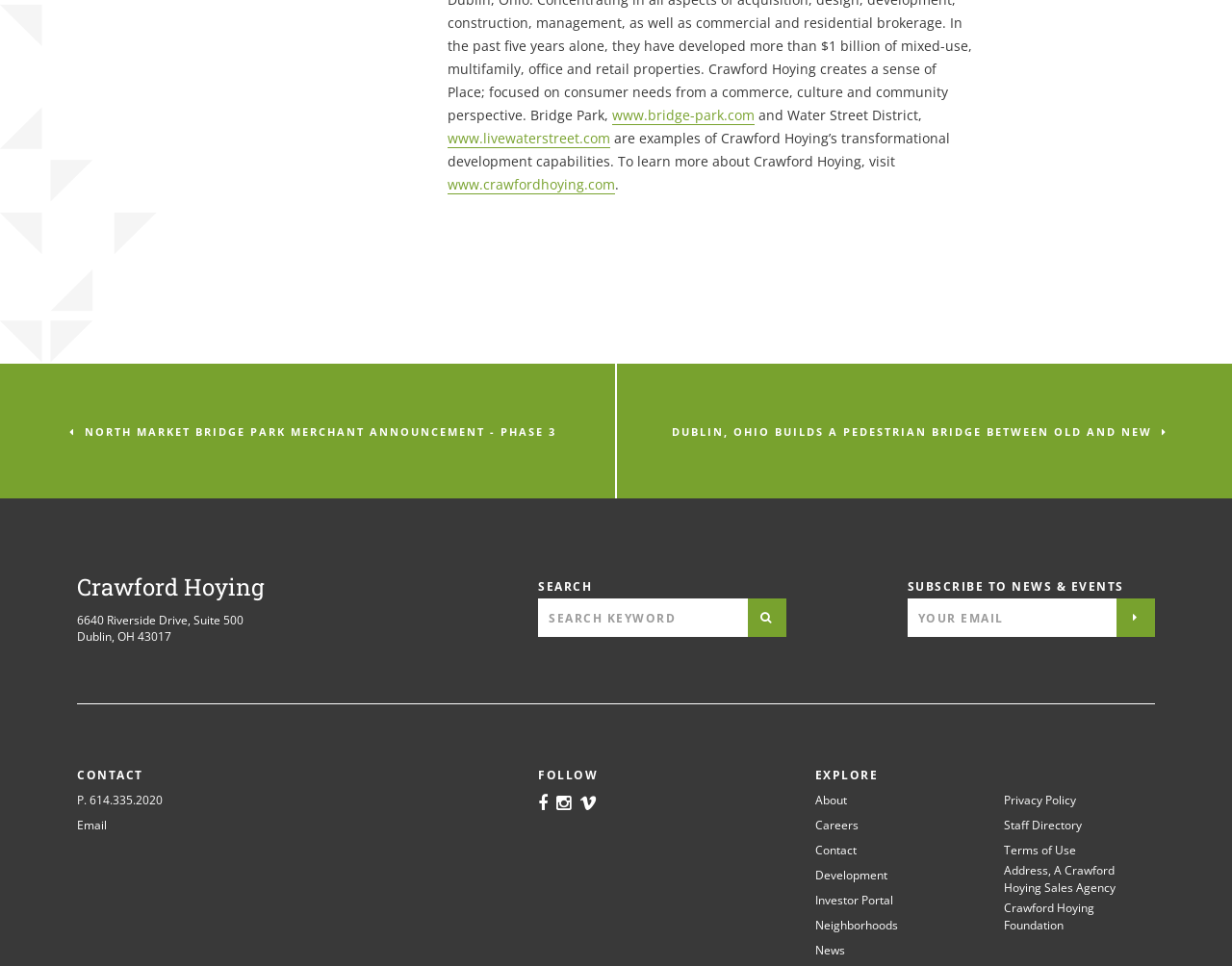Highlight the bounding box coordinates of the region I should click on to meet the following instruction: "Visit Crawford Hoying’s website".

[0.363, 0.182, 0.499, 0.202]